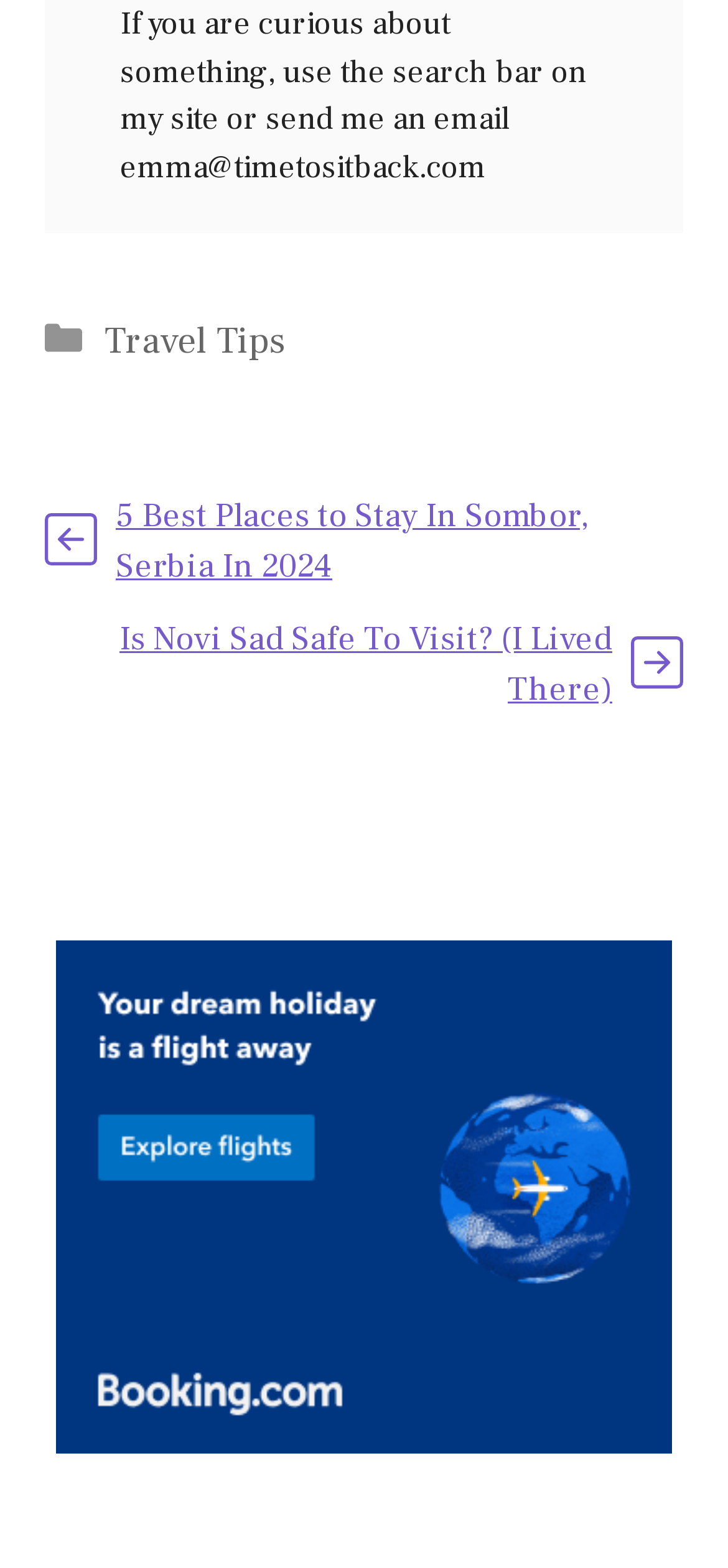Please provide the bounding box coordinate of the region that matches the element description: Travel Tips. Coordinates should be in the format (top-left x, top-left y, bottom-right x, bottom-right y) and all values should be between 0 and 1.

[0.144, 0.202, 0.392, 0.233]